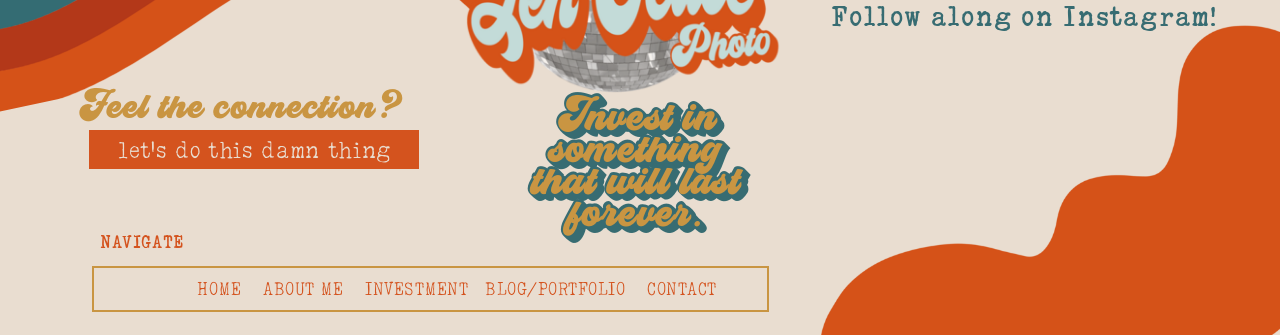Determine the bounding box coordinates for the area that should be clicked to carry out the following instruction: "View image shared on Thu Oct 19 2023".

[0.843, 0.457, 0.929, 0.785]